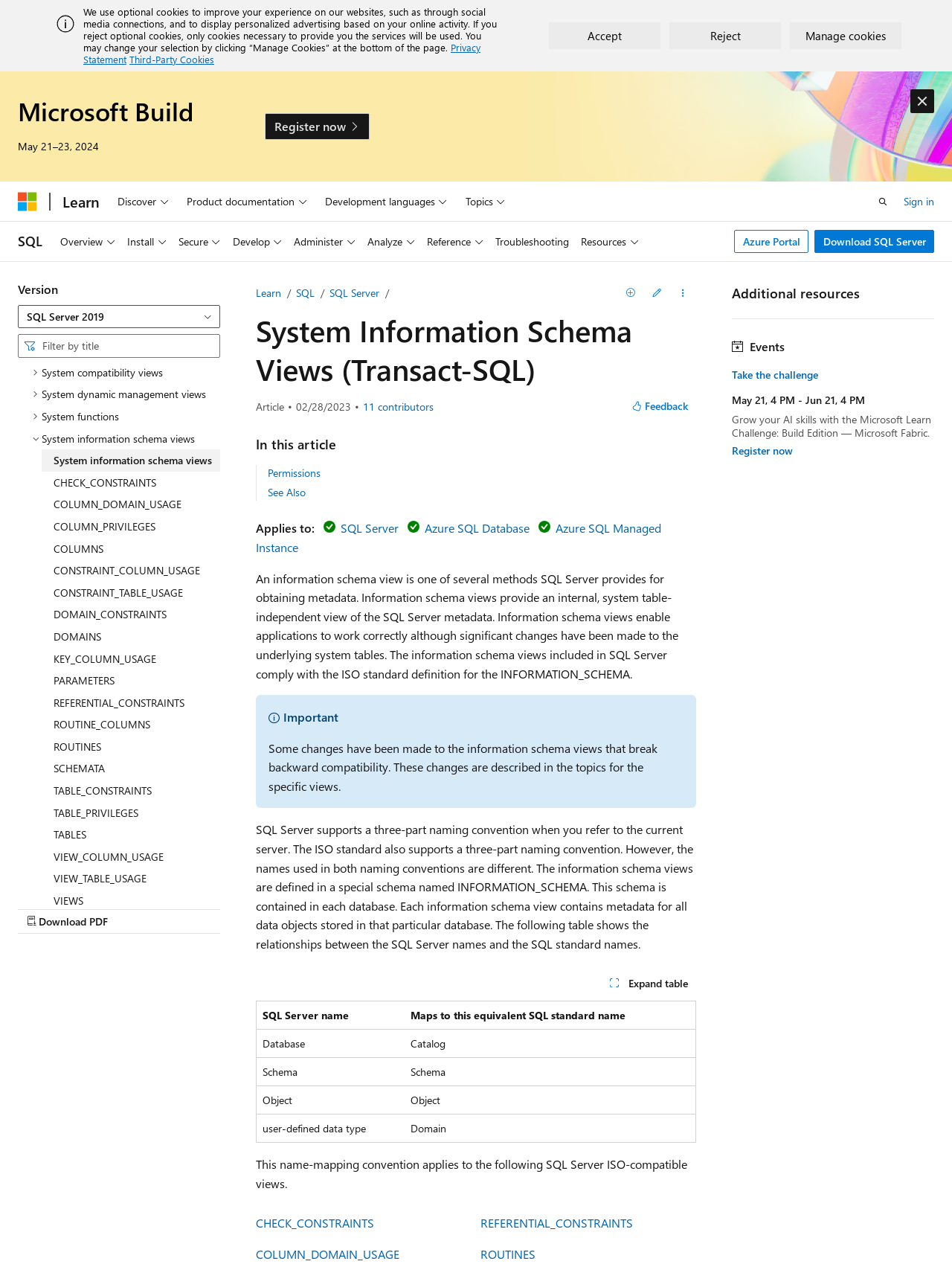Kindly determine the bounding box coordinates for the area that needs to be clicked to execute this instruction: "Search for SQL Server documentation".

[0.019, 0.264, 0.231, 0.282]